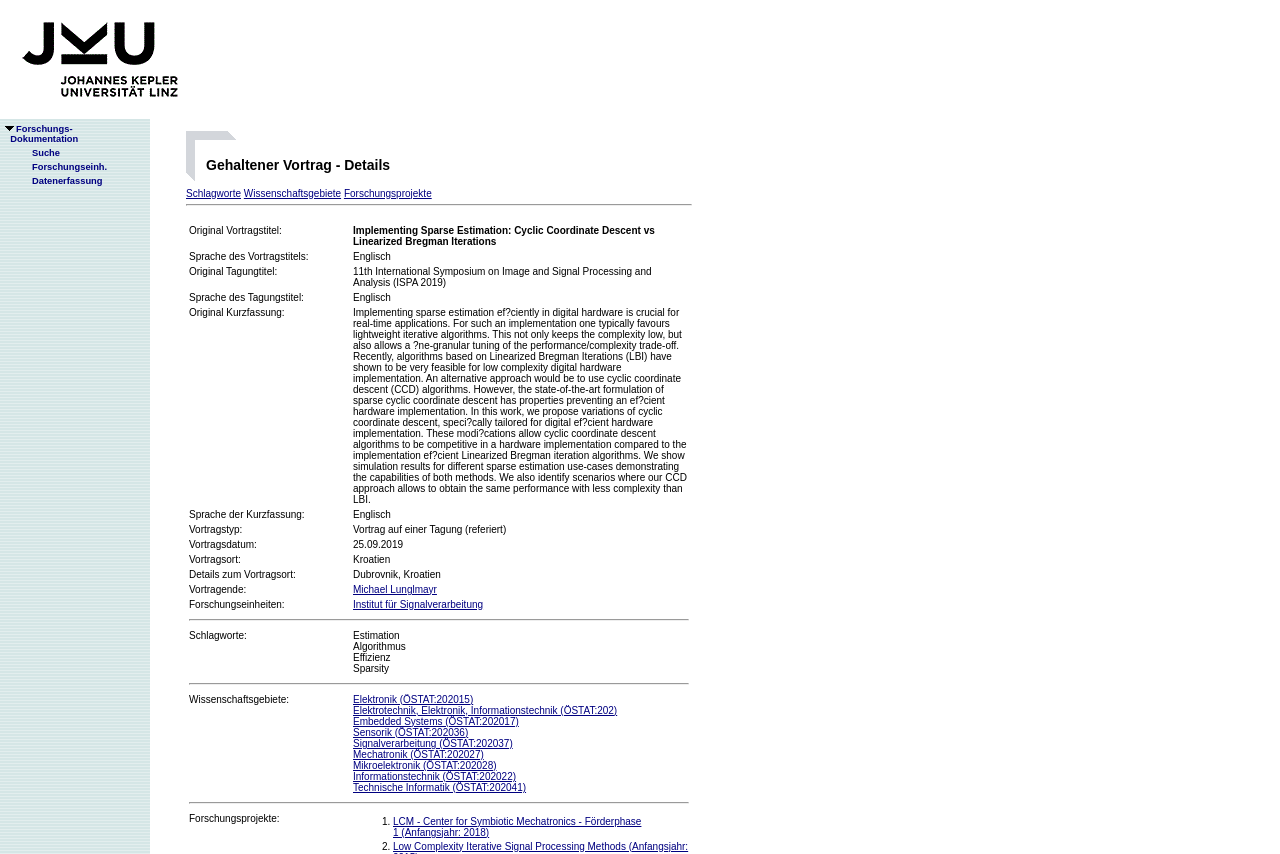What is the title of the lecture?
Please analyze the image and answer the question with as much detail as possible.

The title of the lecture can be found in the 'Original Vortragstitel:' section, which is 'Implementing Sparse Estimation: Cyclic Coordinate Descent vs Linearized Bregman Iterations'.